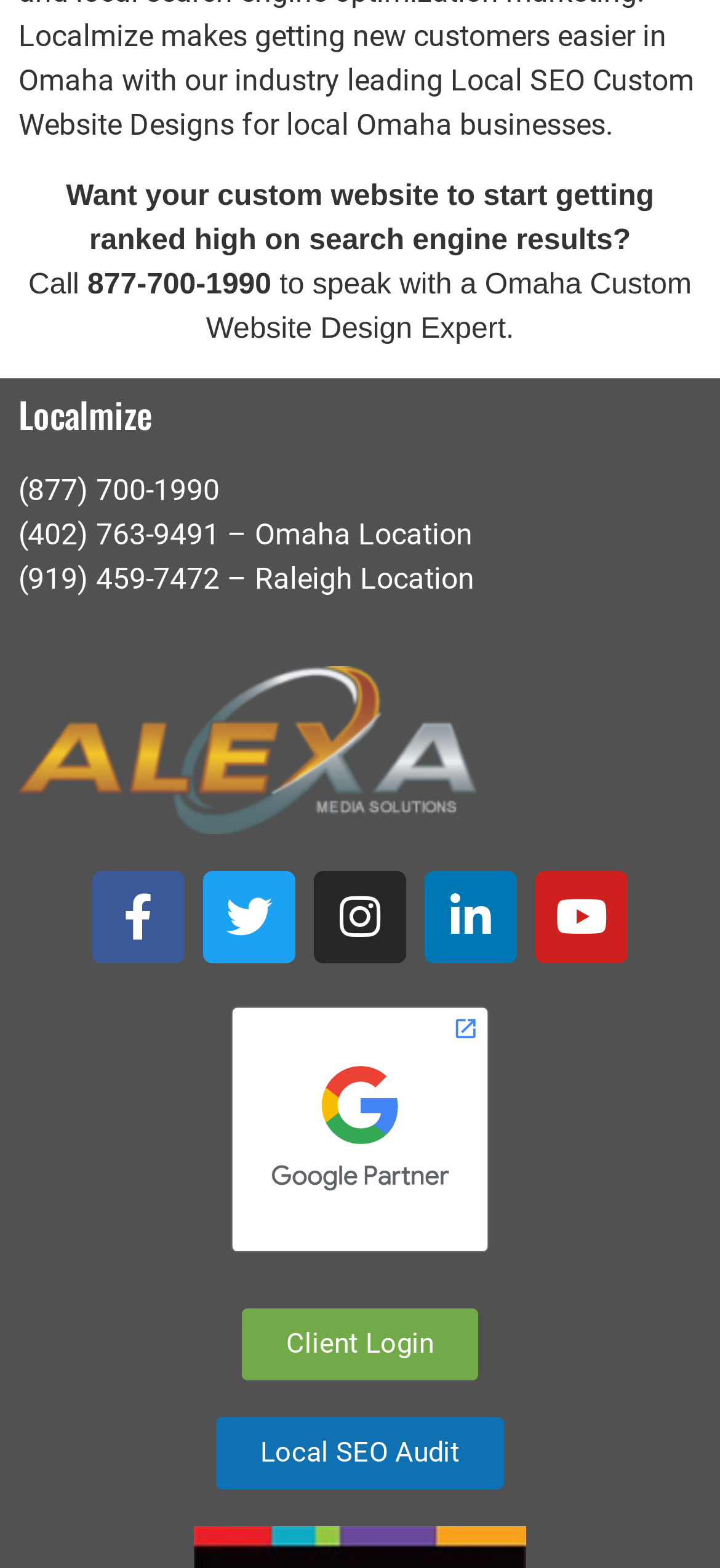For the element described, predict the bounding box coordinates as (top-left x, top-left y, bottom-right x, bottom-right y). All values should be between 0 and 1. Element description: Local SEO Audit

[0.3, 0.903, 0.7, 0.949]